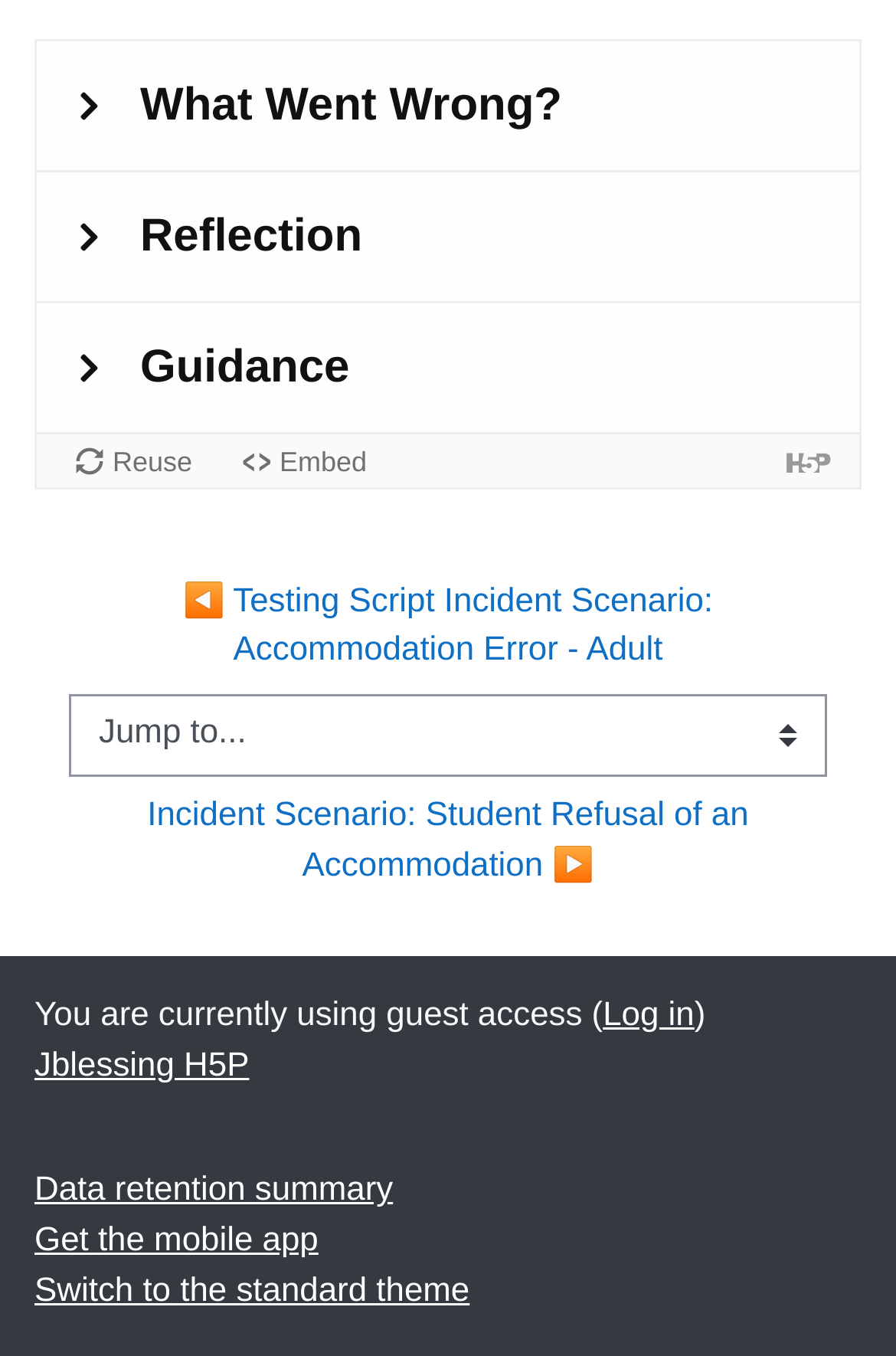What is the current access type?
Analyze the screenshot and provide a detailed answer to the question.

The current access type is 'guest access' as indicated by the StaticText element with the text 'You are currently using guest access ('.